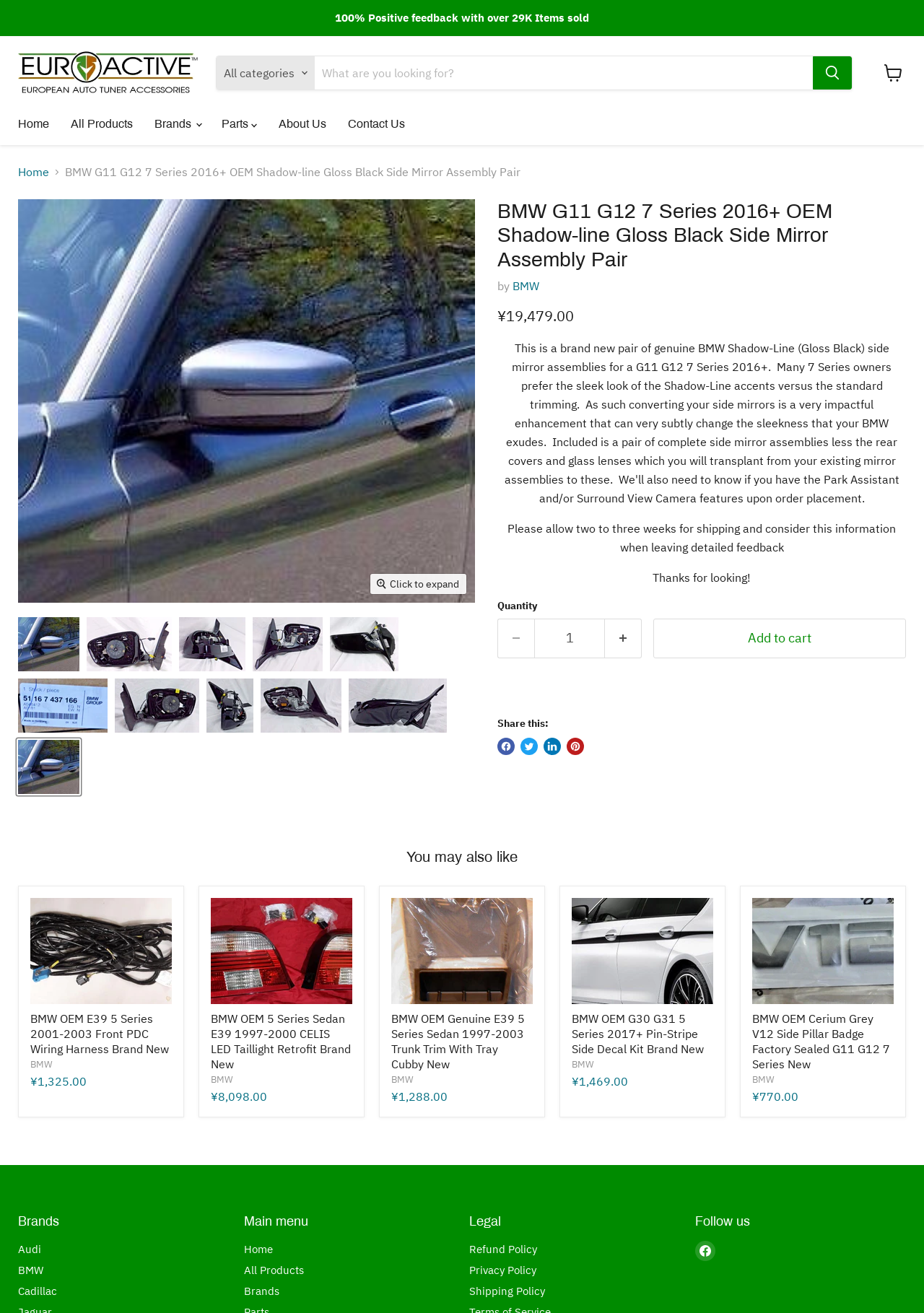Please identify the bounding box coordinates of where to click in order to follow the instruction: "Increase quantity by 1".

[0.655, 0.471, 0.695, 0.501]